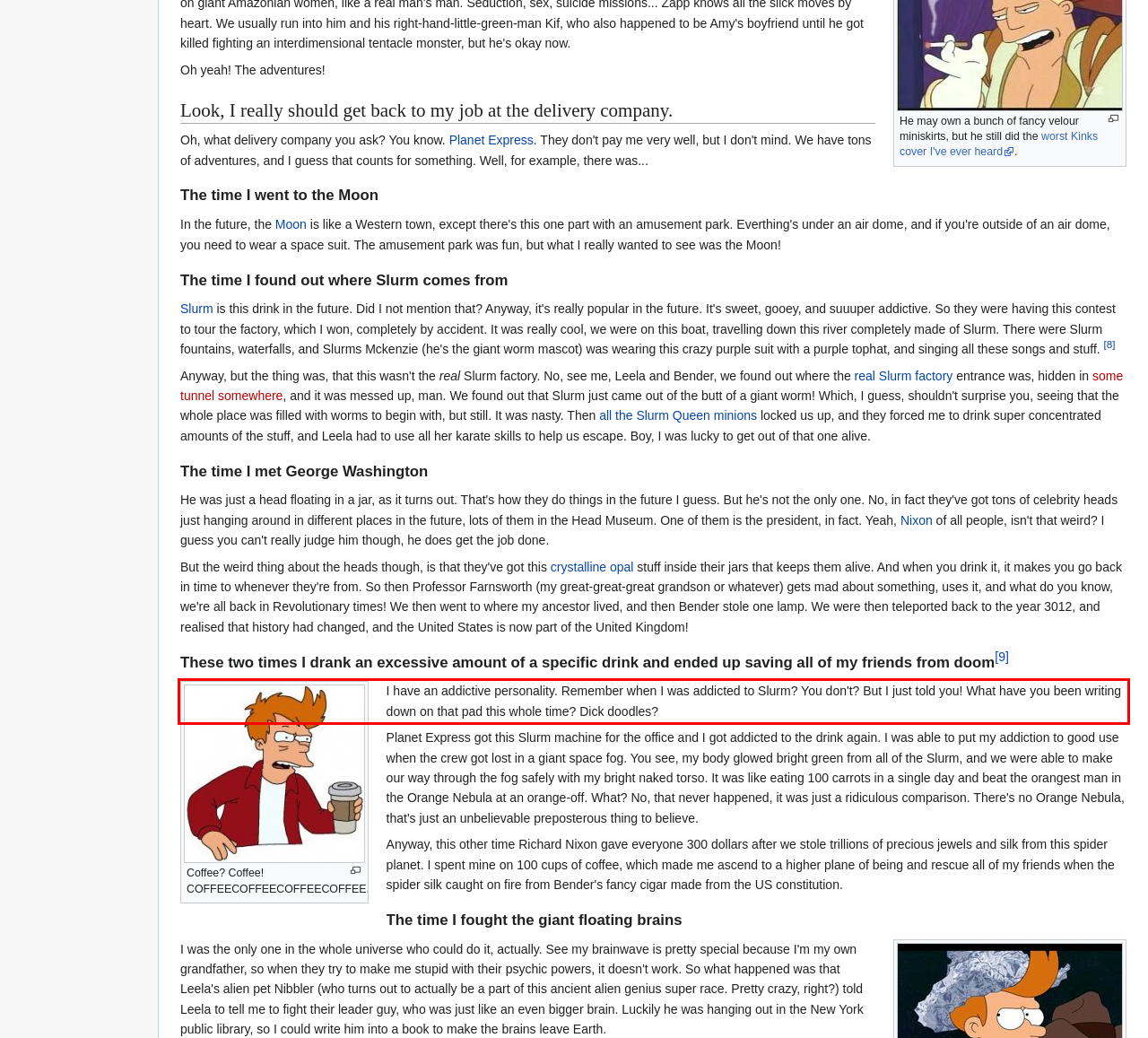Please perform OCR on the UI element surrounded by the red bounding box in the given webpage screenshot and extract its text content.

I have an addictive personality. Remember when I was addicted to Slurm? You don't? But I just told you! What have you been writing down on that pad this whole time? Dick doodles?